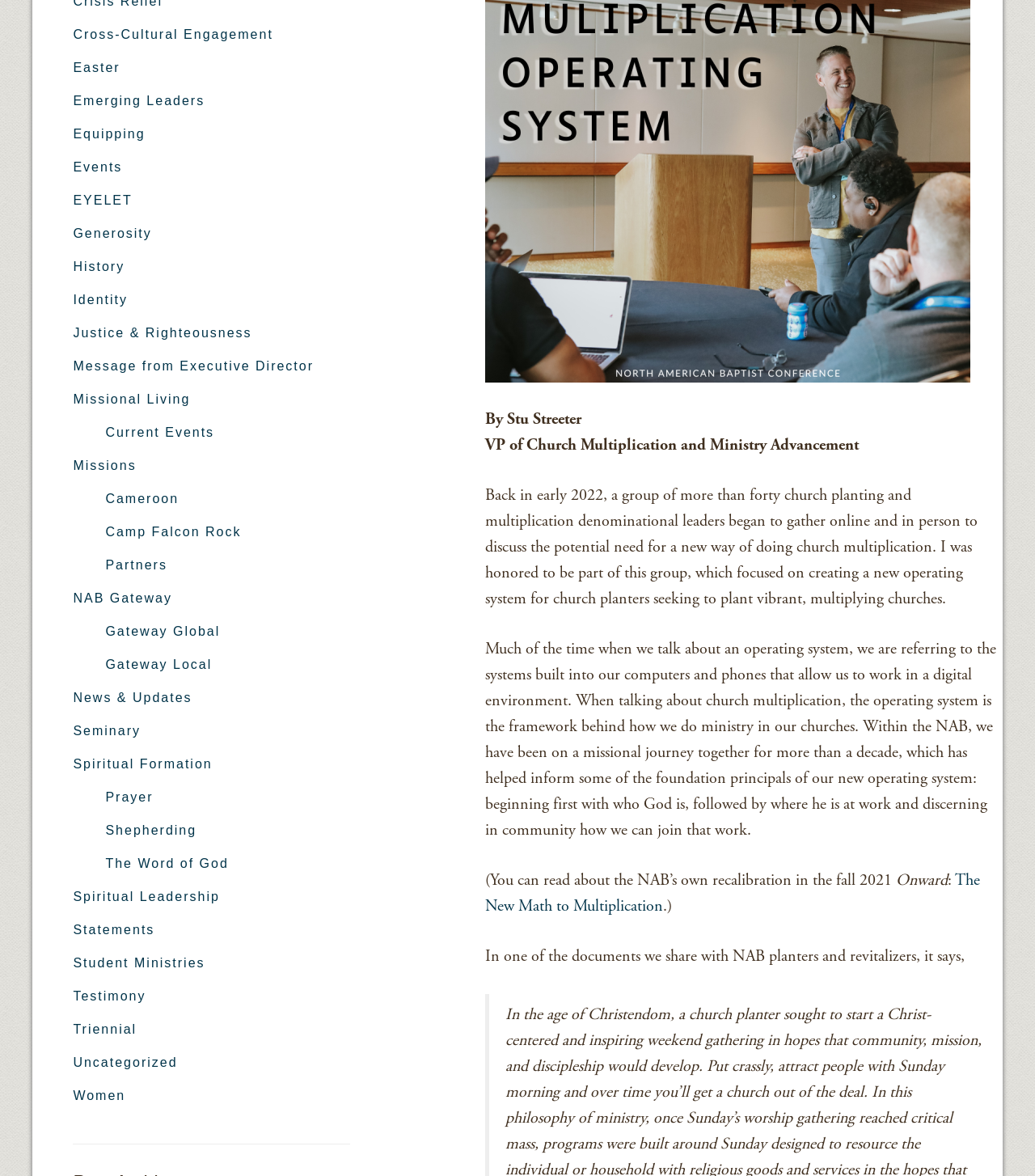Using the webpage screenshot and the element description Camp Falcon Rock, determine the bounding box coordinates. Specify the coordinates in the format (top-left x, top-left y, bottom-right x, bottom-right y) with values ranging from 0 to 1.

[0.102, 0.446, 0.233, 0.458]